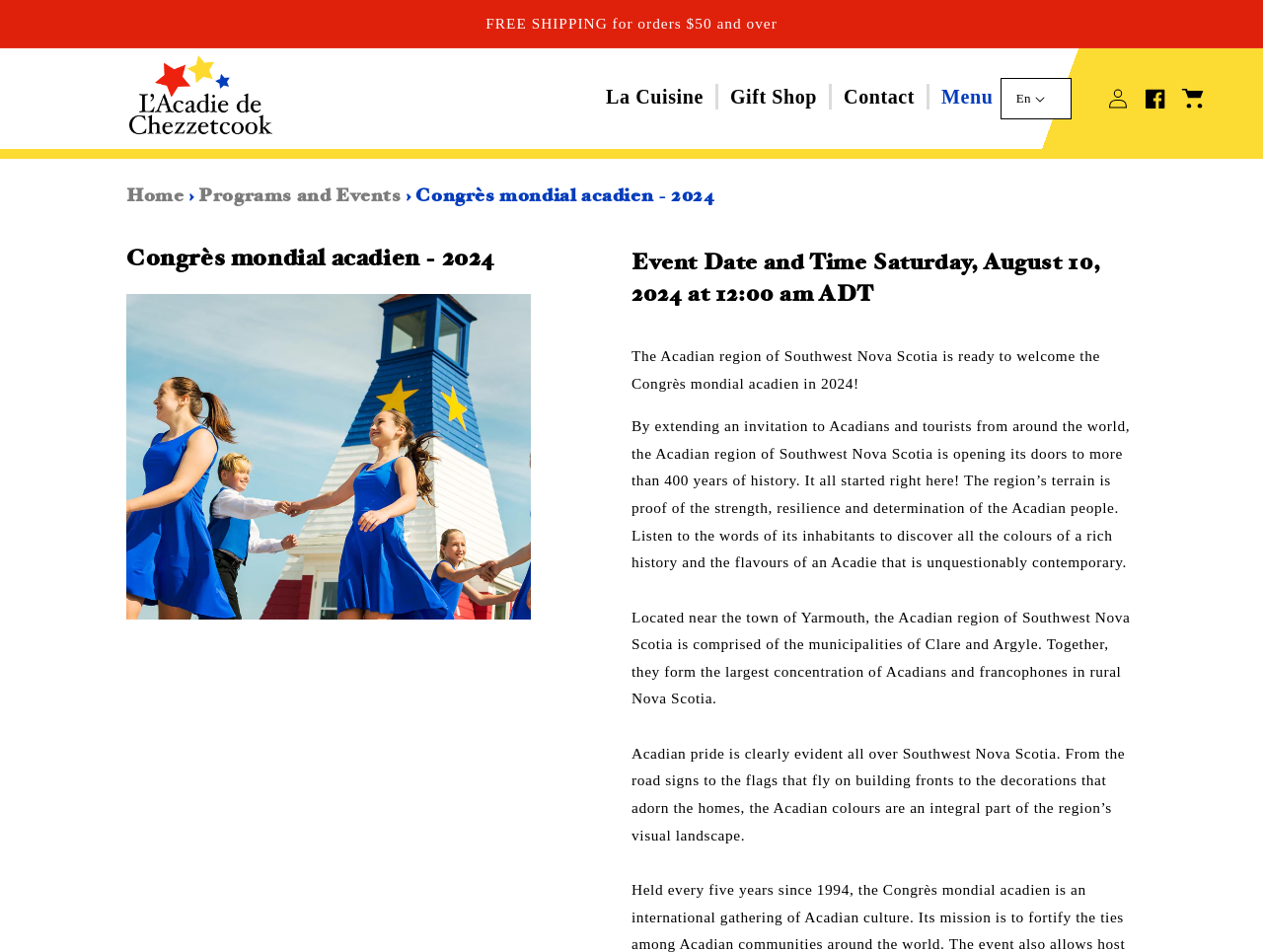How many links are in the navigation breadcrumbs?
Provide a well-explained and detailed answer to the question.

I counted the number of link elements inside the navigation element with the role 'breadcrumbs' and found three links: 'Home', 'Programs and Events', and 'Congrès mondial acadien - 2024'.